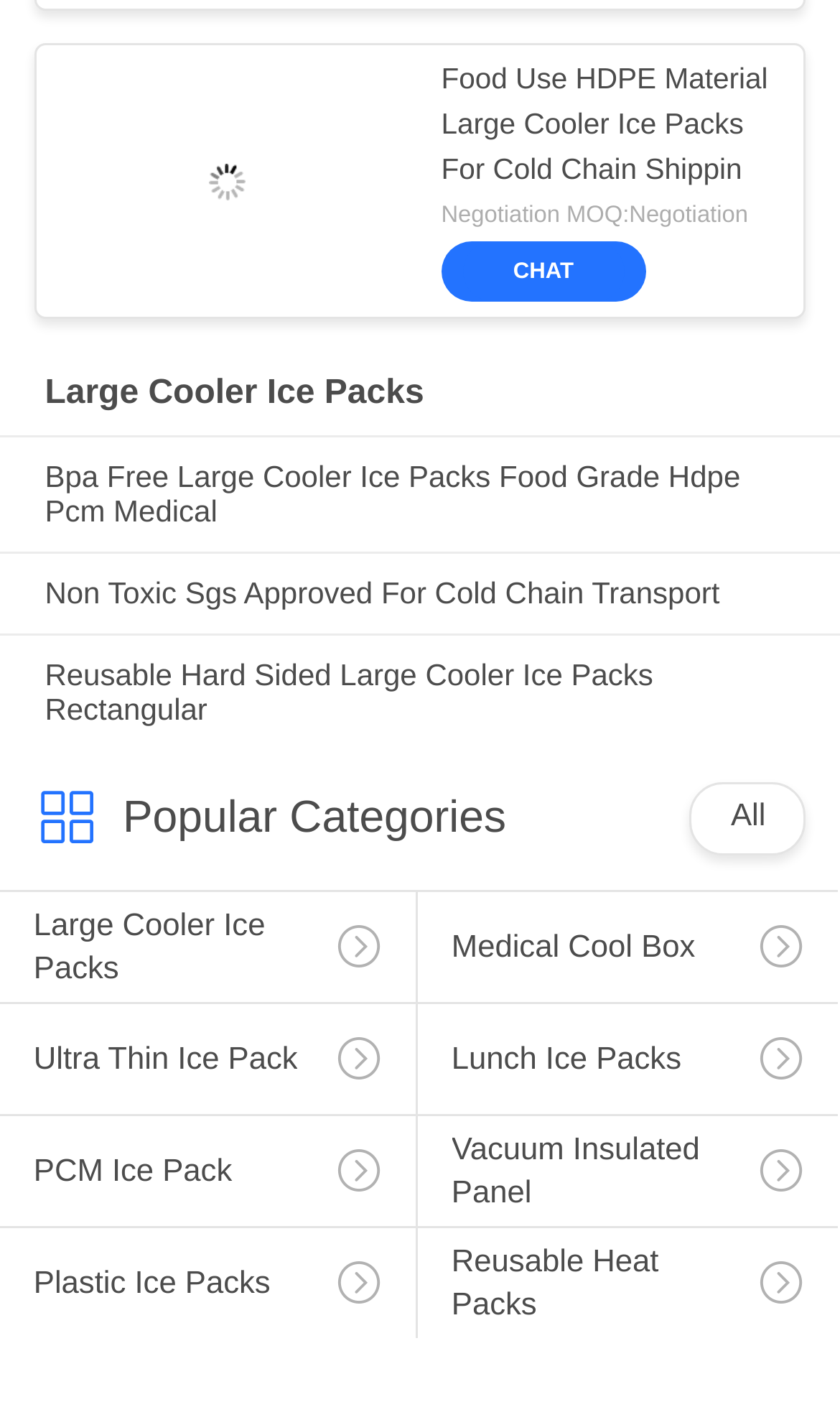Locate the bounding box coordinates of the clickable area needed to fulfill the instruction: "Learn more about 'Reusable Heat Packs'".

[0.497, 0.861, 0.997, 0.973]